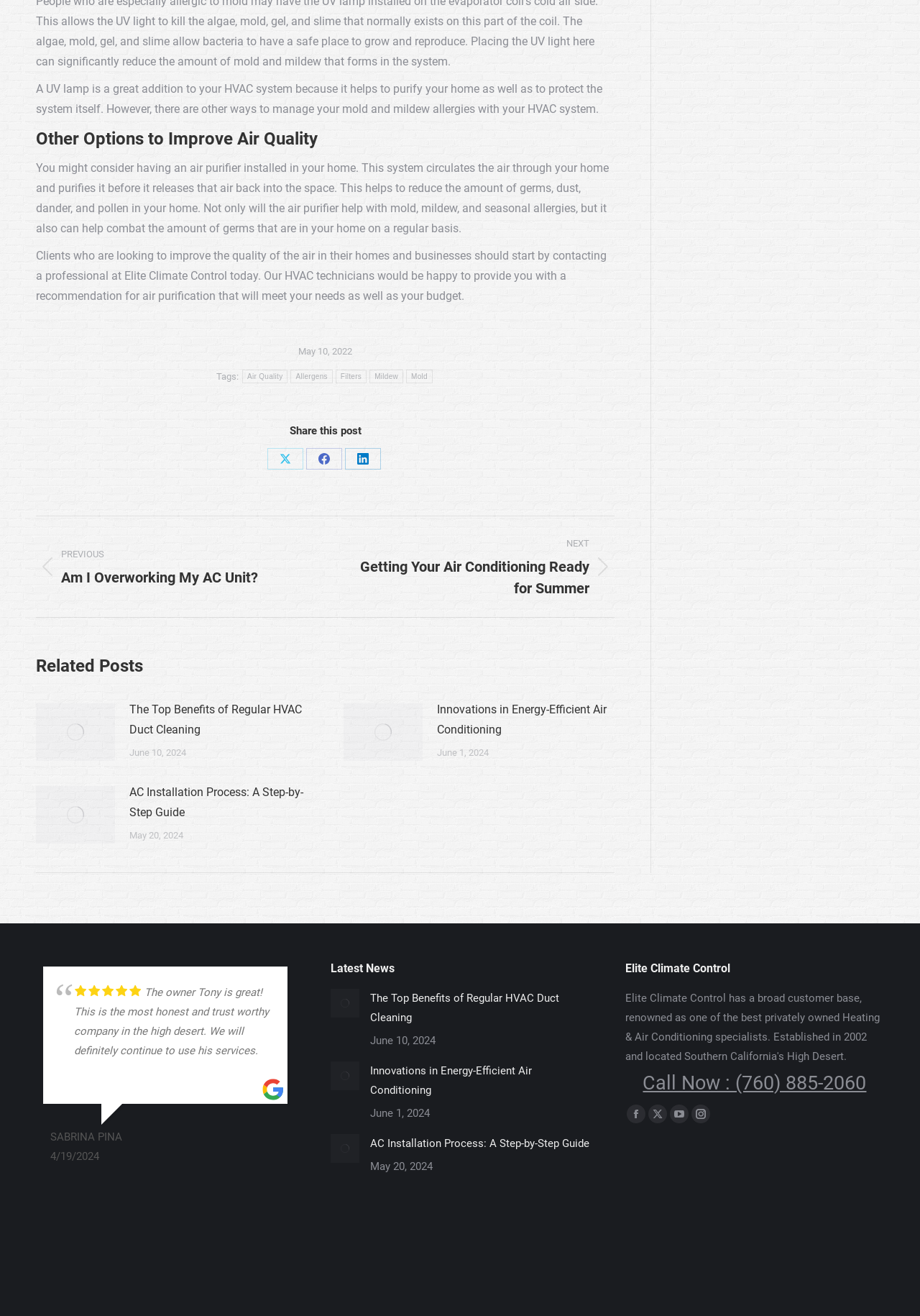Please find the bounding box coordinates of the clickable region needed to complete the following instruction: "Check out 'Innovations in Energy-Efficient Air Conditioning'". The bounding box coordinates must consist of four float numbers between 0 and 1, i.e., [left, top, right, bottom].

[0.475, 0.531, 0.668, 0.562]